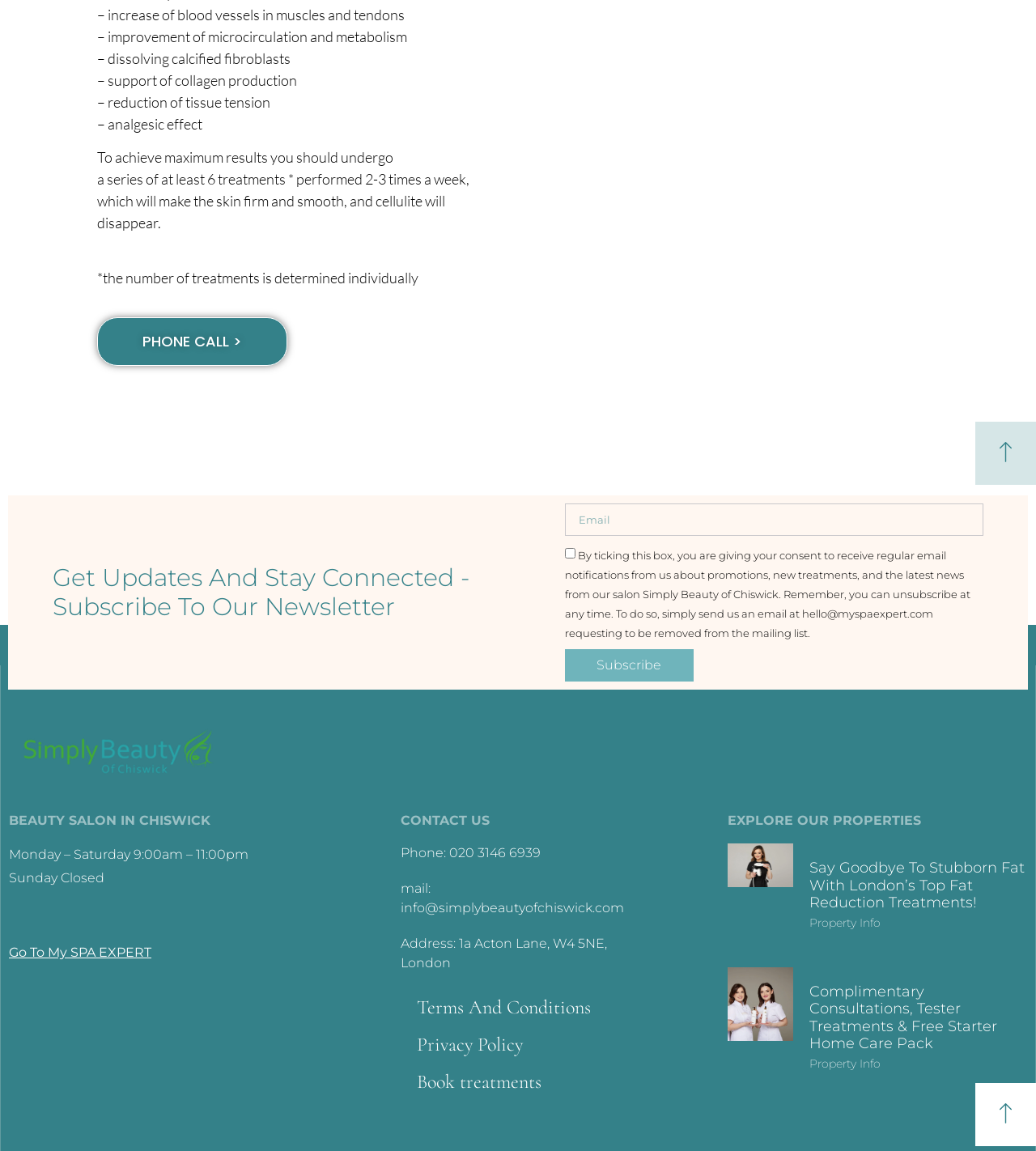Please answer the following question using a single word or phrase: 
What is the purpose of the checkbox?

to give consent